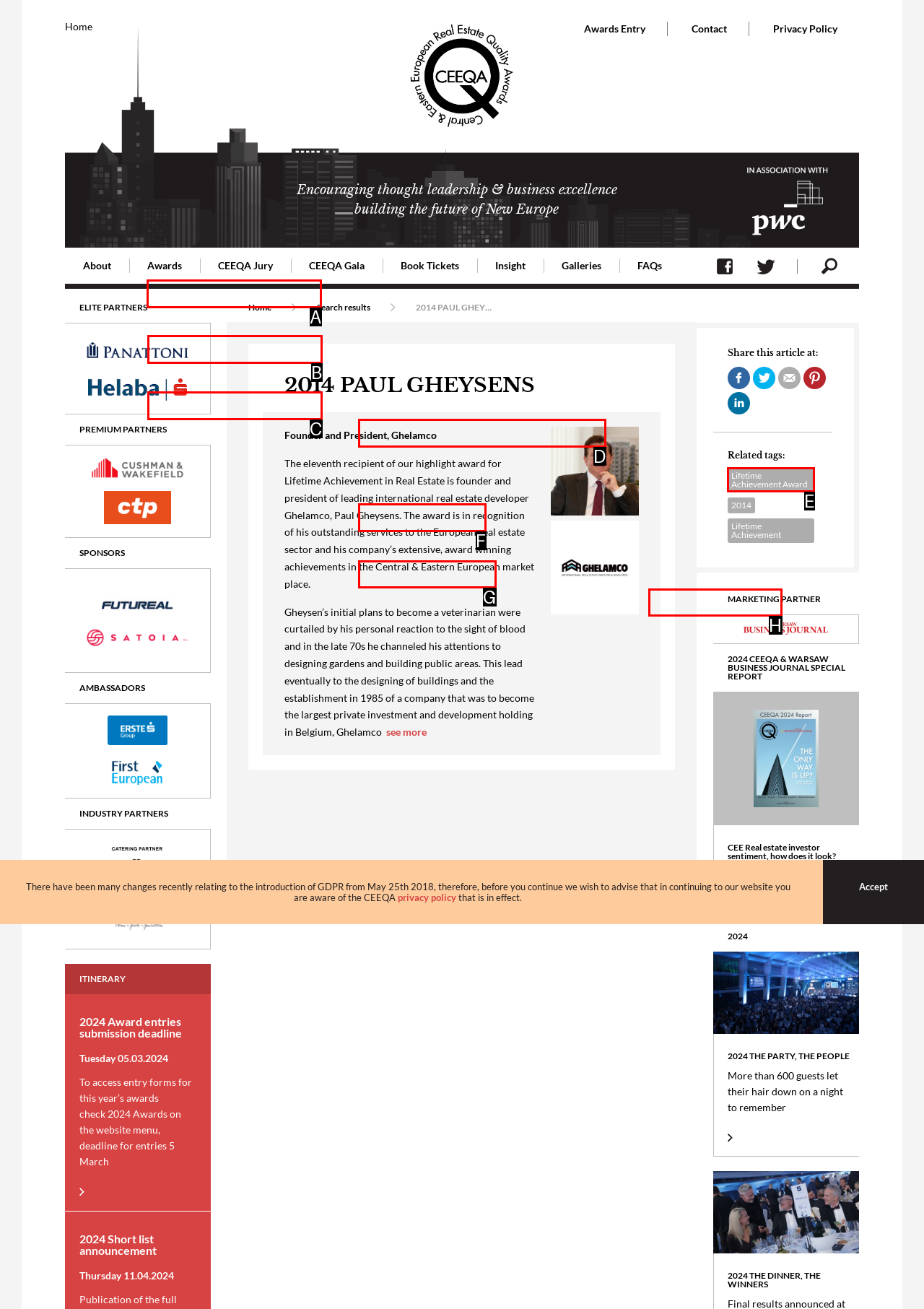Figure out which option to click to perform the following task: Learn about Lifetime Achievement in Real Estate
Provide the letter of the correct option in your response.

A